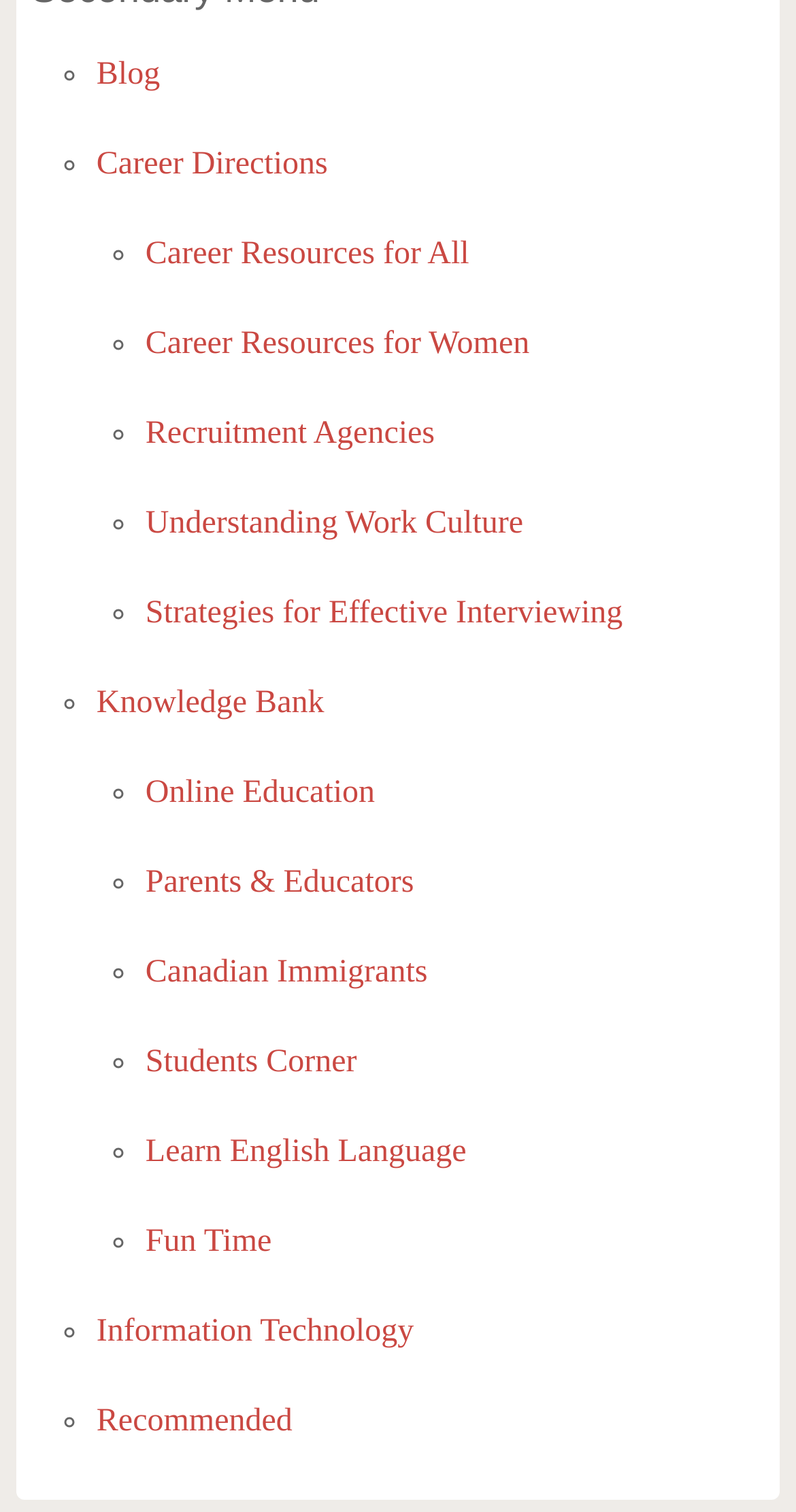Please provide a brief answer to the question using only one word or phrase: 
How many links are available on this webpage?

20